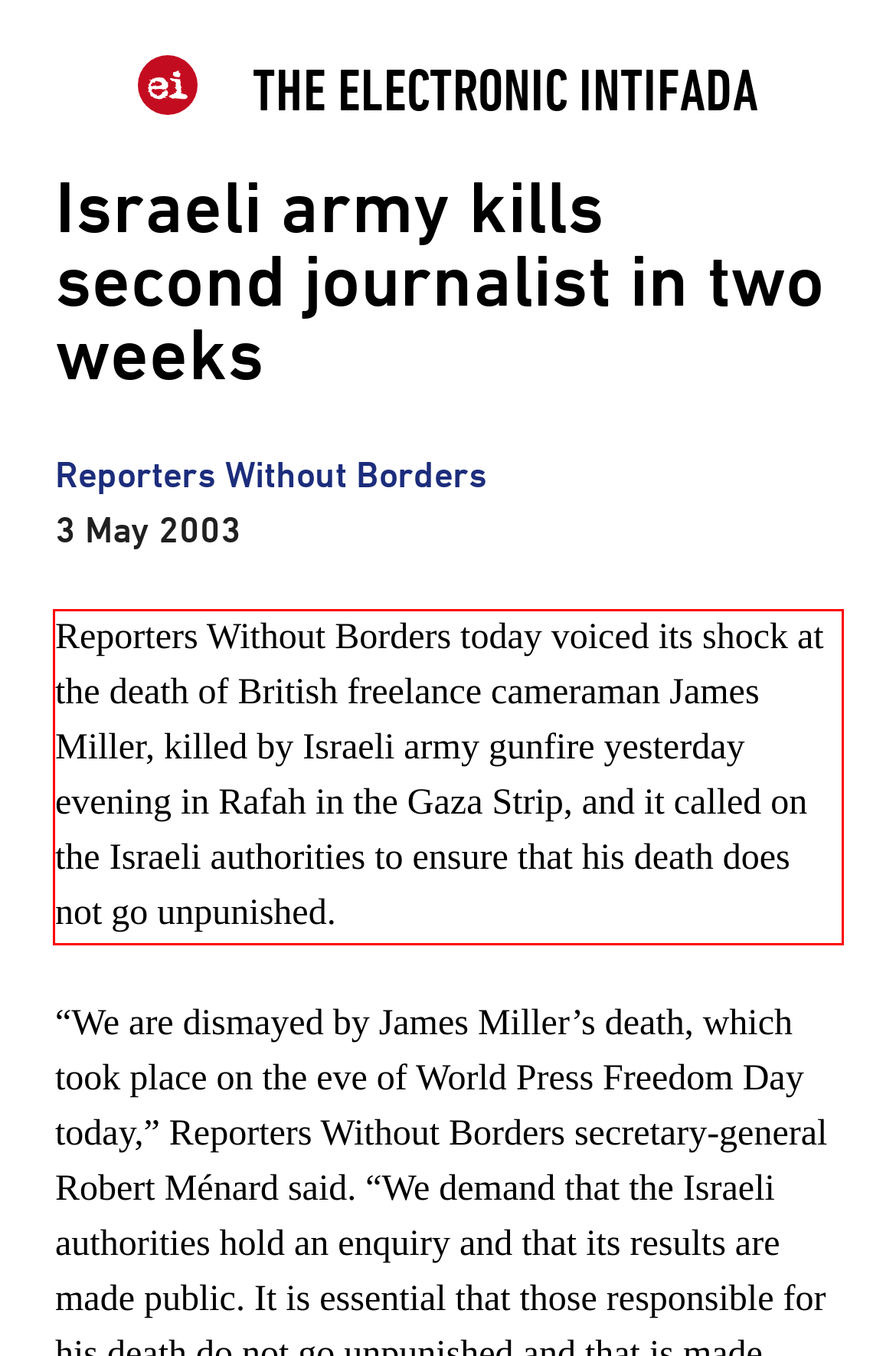Identify the text inside the red bounding box on the provided webpage screenshot by performing OCR.

Reporters Without Borders today voiced its shock at the death of British freelance cameraman James Miller, killed by Israeli army gunfire yesterday evening in Rafah in the Gaza Strip, and it called on the Israeli authorities to ensure that his death does not go unpunished.